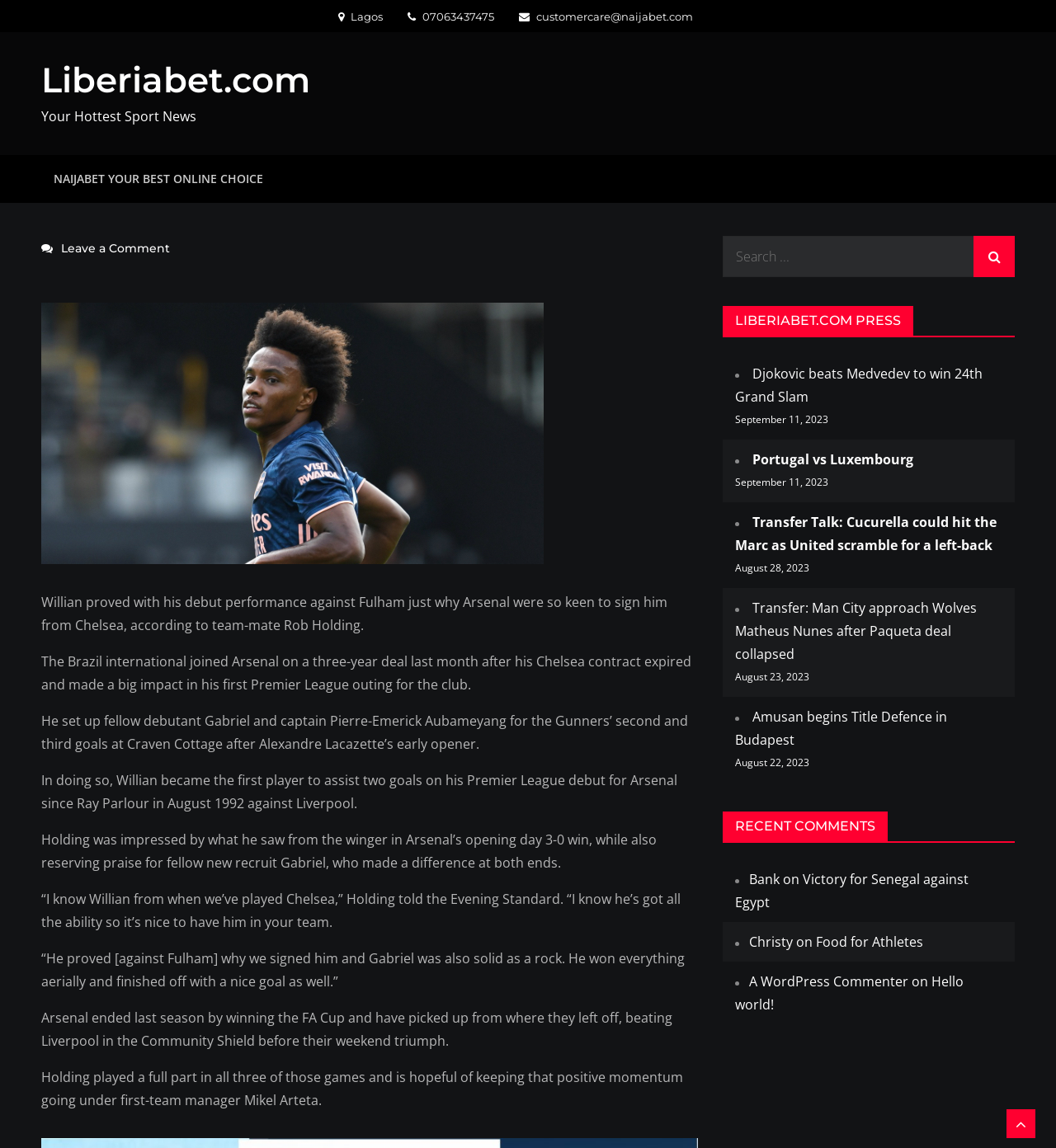Please identify the bounding box coordinates of the element I need to click to follow this instruction: "Search for something".

[0.684, 0.206, 0.961, 0.242]